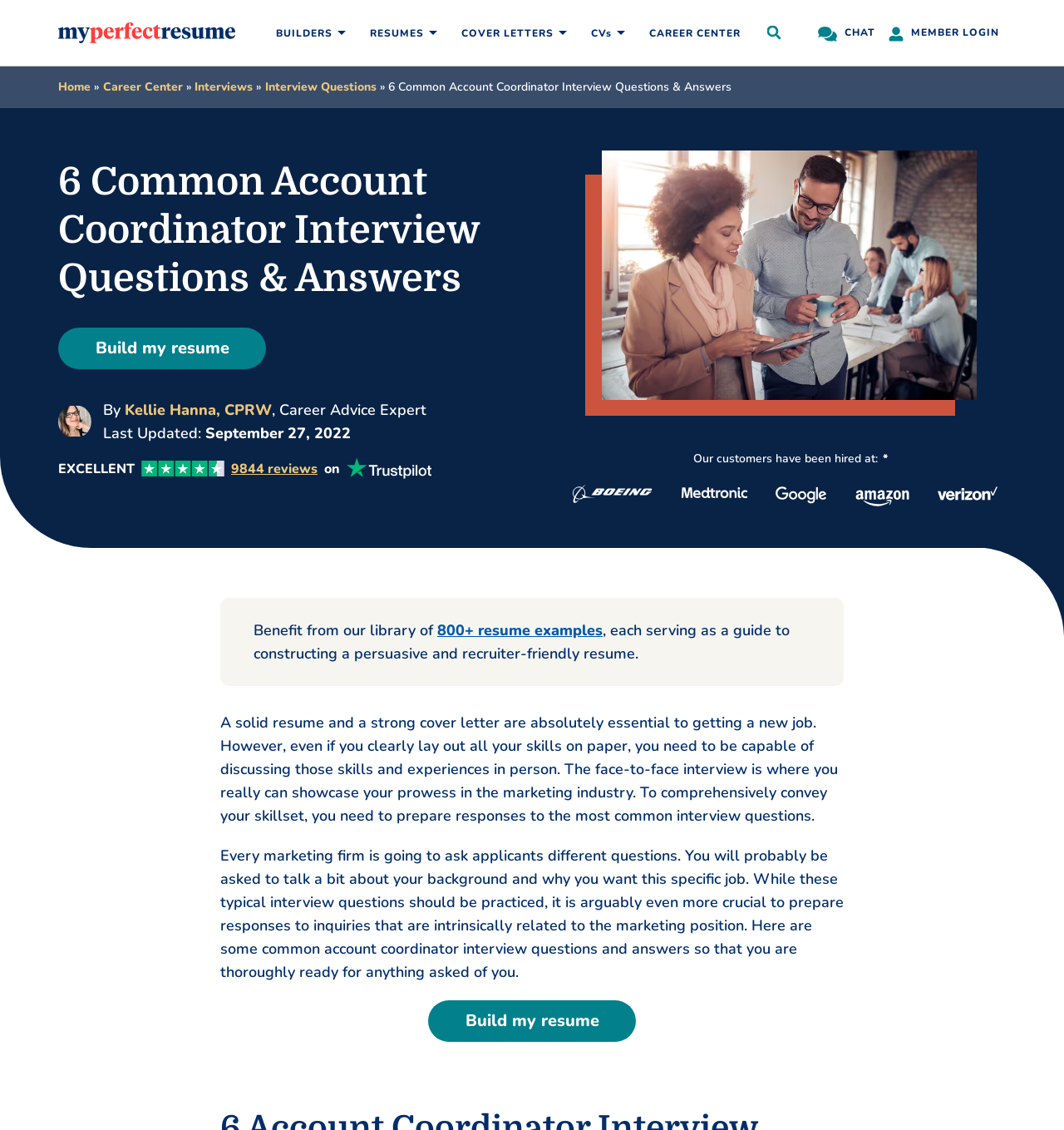Given the element description: "Lok Sabha Elections 2024", predict the bounding box coordinates of this UI element. The coordinates must be four float numbers between 0 and 1, given as [left, top, right, bottom].

None